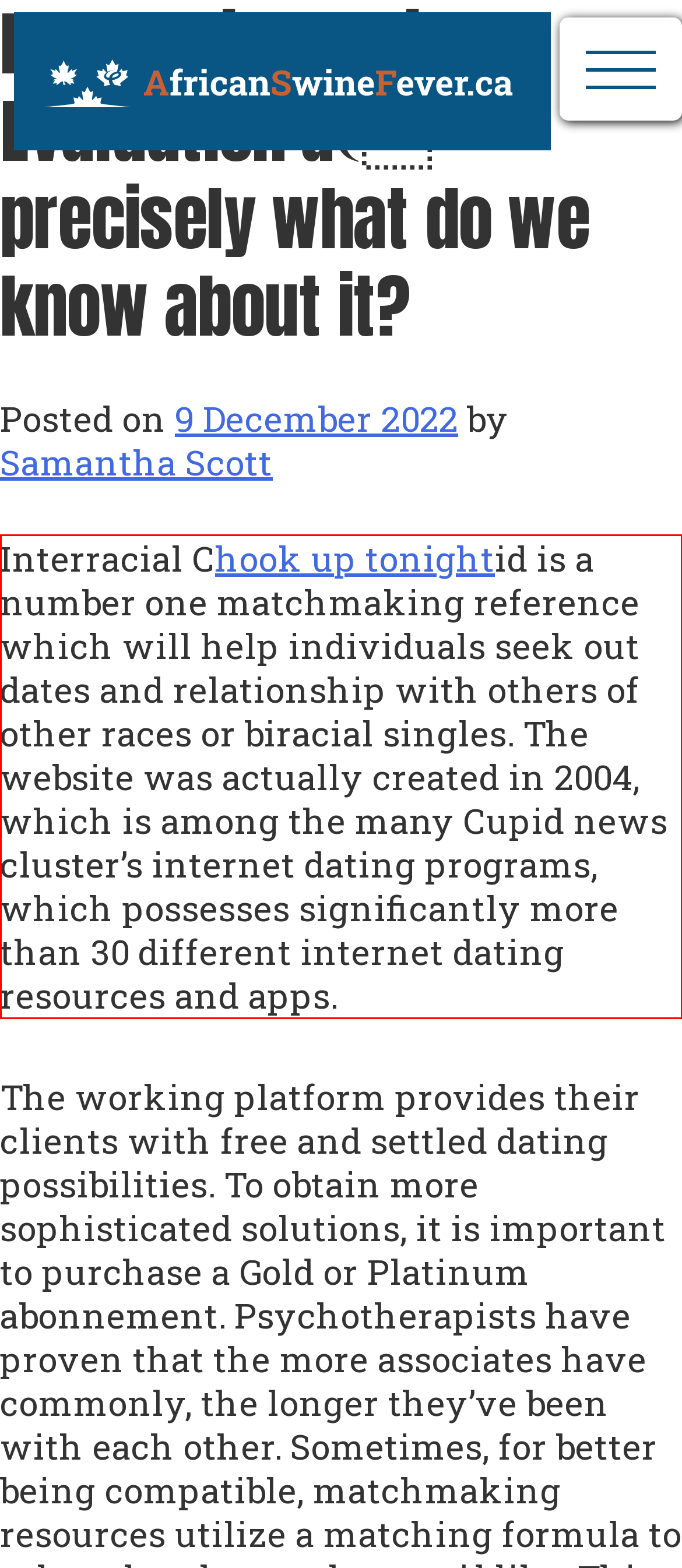View the screenshot of the webpage and identify the UI element surrounded by a red bounding box. Extract the text contained within this red bounding box.

Interracial Chook up tonightid is a number one matchmaking reference which will help individuals seek out dates and relationship with others of other races or biracial singles. The website was actually created in 2004, which is among the many Cupid news cluster’s internet dating programs, which possesses significantly more than 30 different internet dating resources and apps.